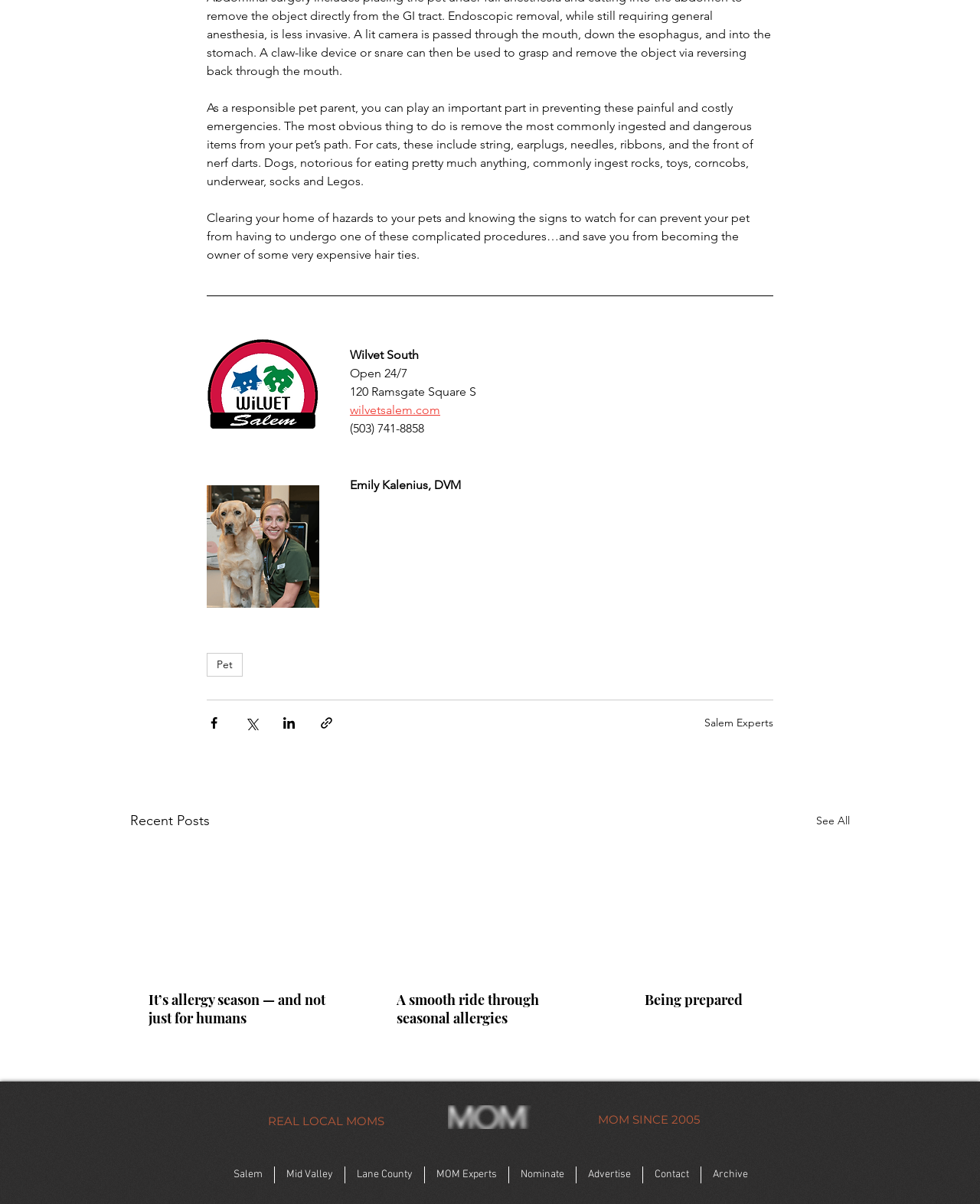How many social media sharing options are available?
Using the visual information, reply with a single word or short phrase.

4